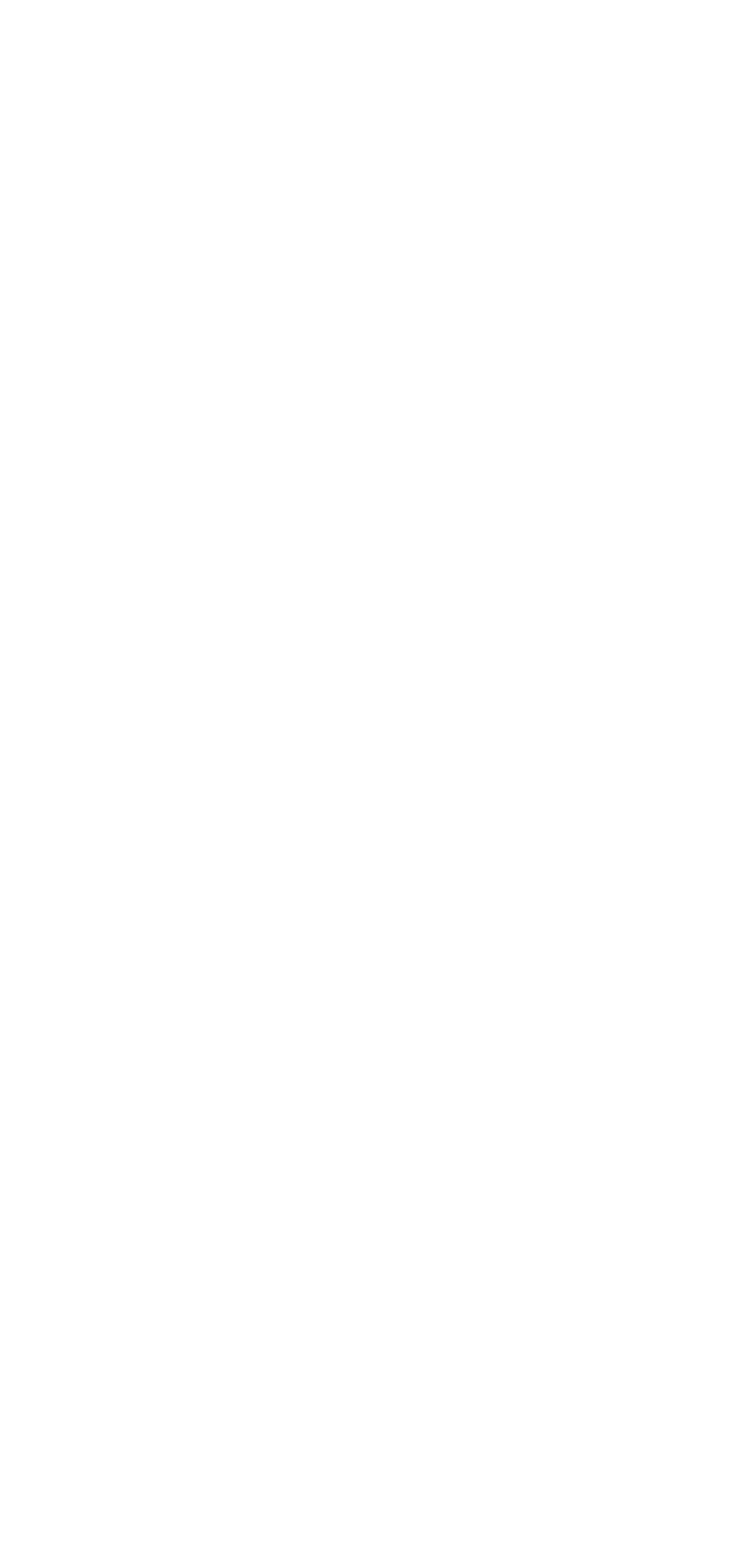Show the bounding box coordinates of the element that should be clicked to complete the task: "Read About Us".

[0.077, 0.569, 0.247, 0.593]